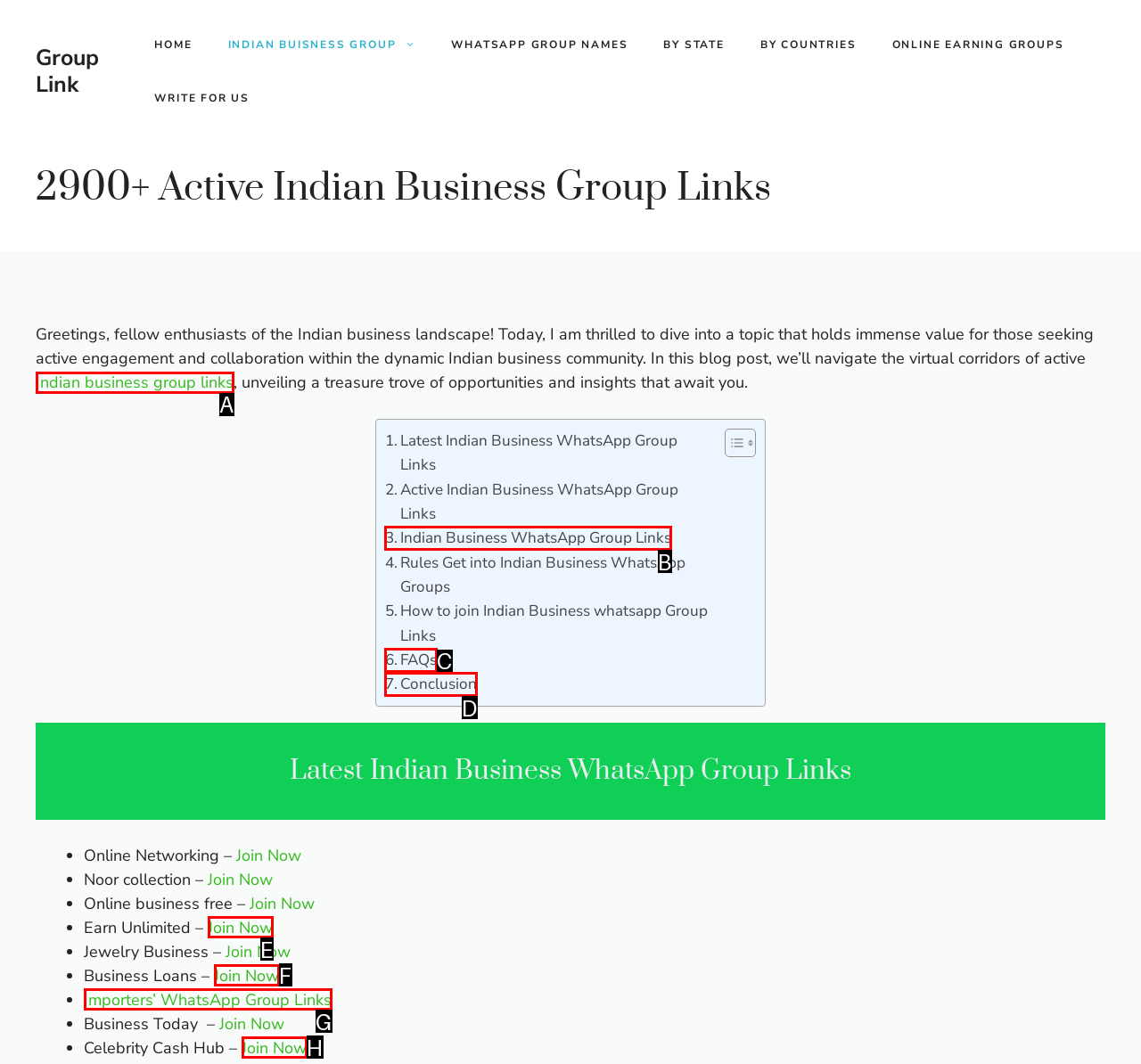Examine the description: Indian business group links and indicate the best matching option by providing its letter directly from the choices.

A